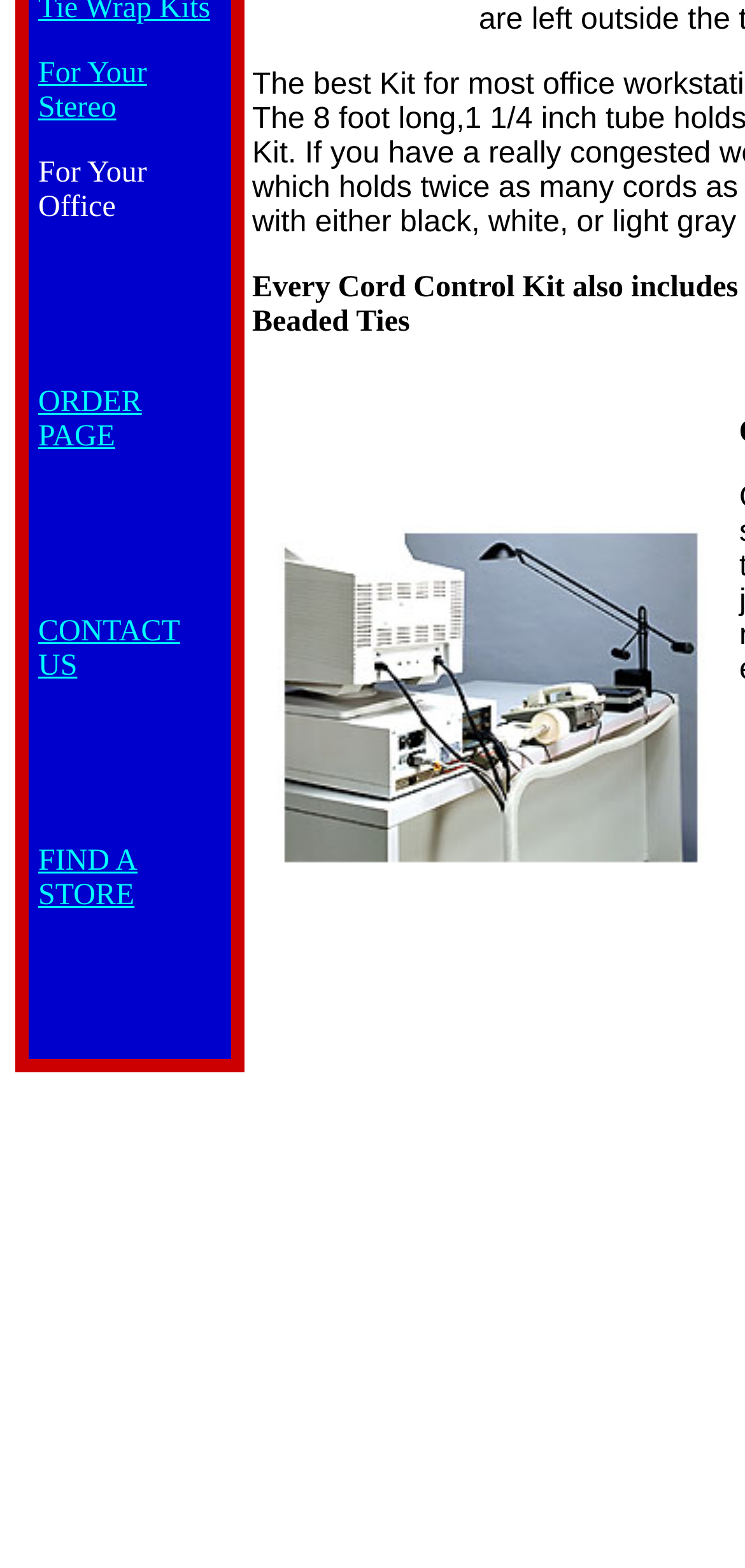Provide the bounding box coordinates for the UI element that is described as: "FIND A STORE".

[0.051, 0.539, 0.185, 0.581]